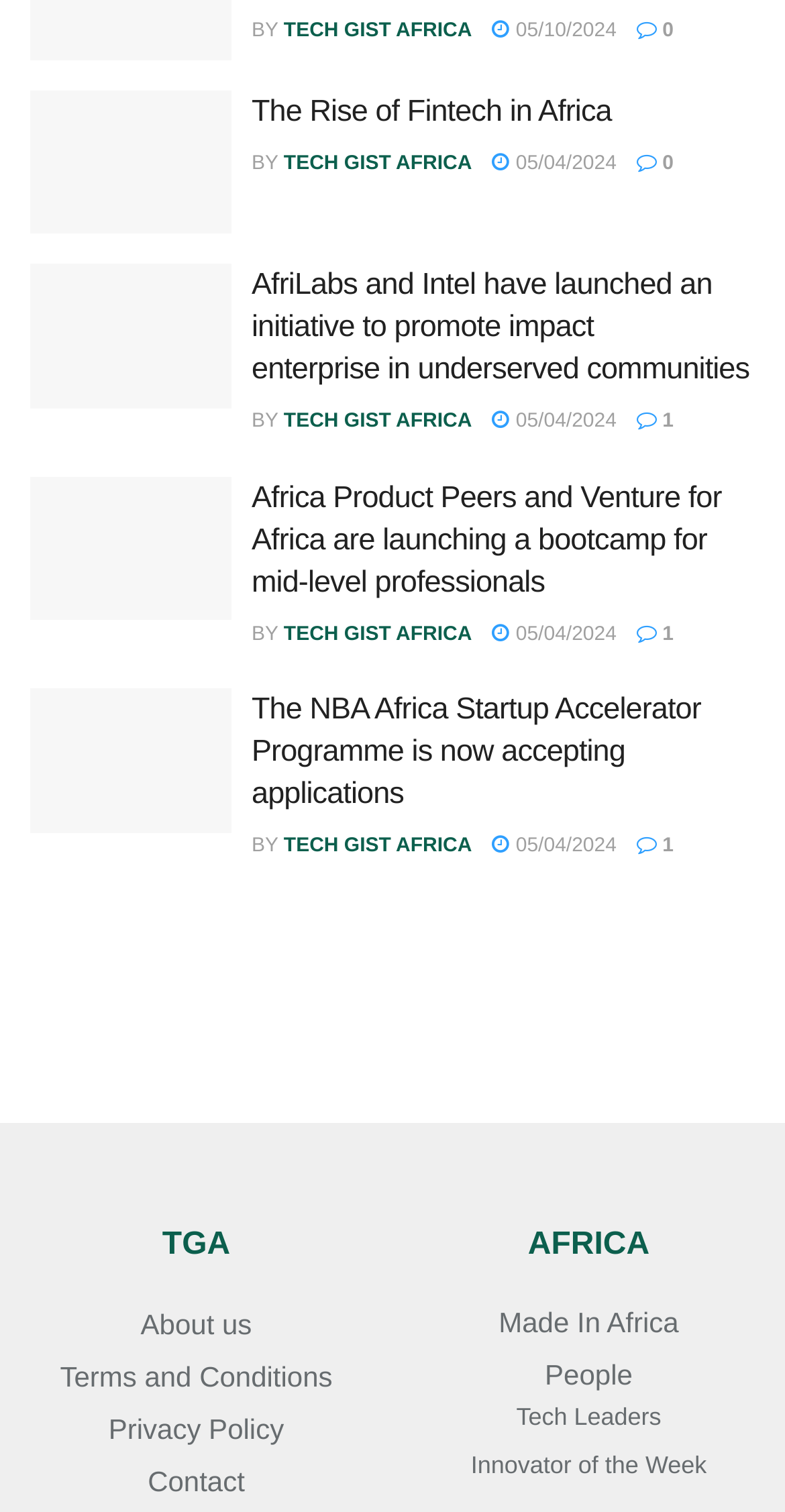Show the bounding box coordinates of the region that should be clicked to follow the instruction: "learn about Africa Product Peers and Venture for Africa."

[0.038, 0.315, 0.295, 0.41]